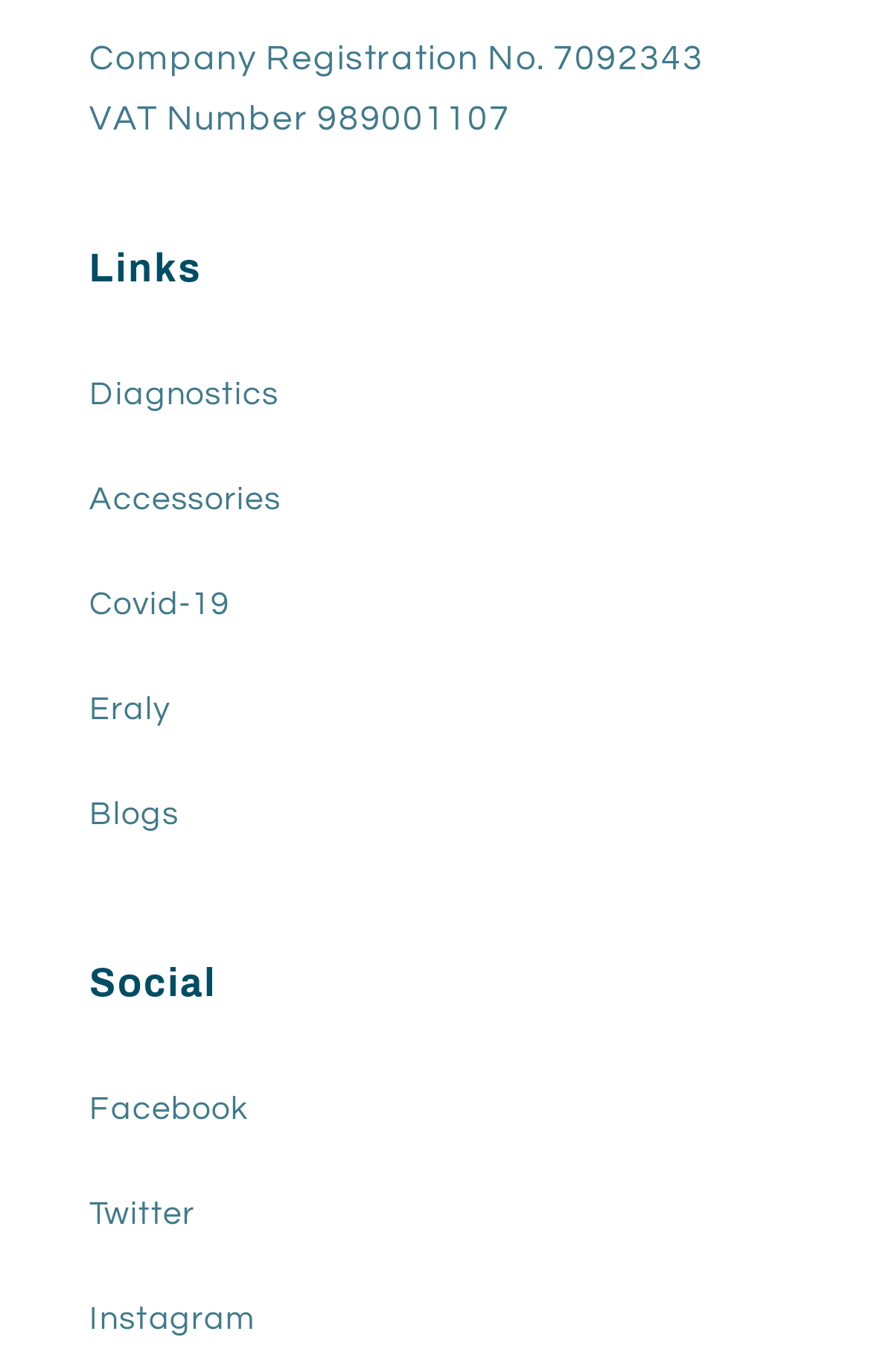Respond to the following query with just one word or a short phrase: 
How many headings are on the webpage?

2